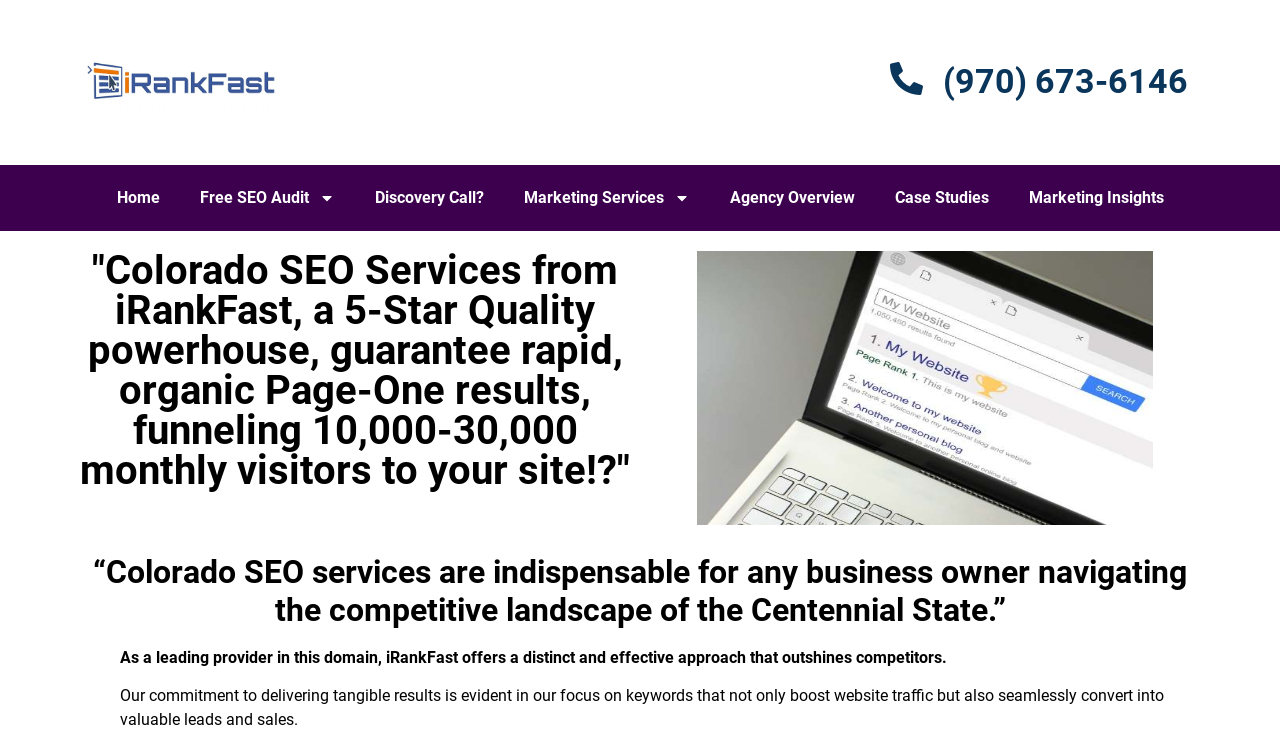Please identify and generate the text content of the webpage's main heading.

"Colorado SEO Services from iRankFast, a 5-Star Quality powerhouse, guarantee rapid, organic Page-One results, funneling 10,000-30,000 monthly visitors to your site!?"